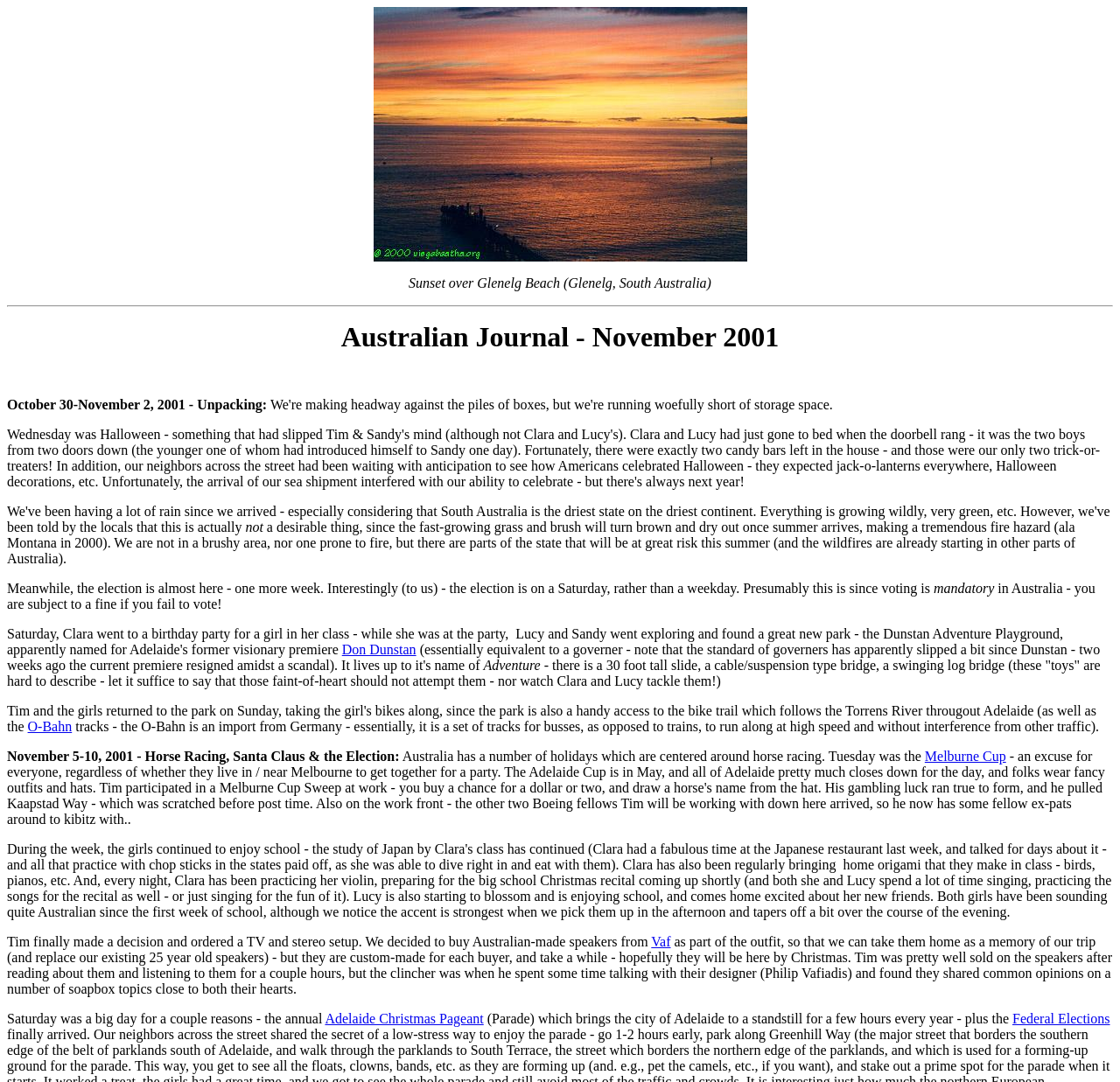Give a detailed account of the webpage's layout and content.

The webpage is about the Australian Journal, specifically the November 2001 edition. At the top, there is a prominent image of a sunset over Glenelg Beach, accompanied by a caption describing the location. Below the image, there is a horizontal separator line.

The main content of the webpage is divided into several sections, each describing a specific event or experience. The first section is about unpacking and mentions the risk of wildfires in certain parts of Australia. The text is followed by a discussion about the upcoming election, which is mandatory in Australia, and the penalty for not voting.

The next section is about adventure, featuring a 30-foot tall slide, a cable/suspension bridge, and a swinging log bridge. There is also a mention of Don Dunstan and a link to more information.

Following this, there is a section about the O-Bahn, a bus system imported from Germany that allows for high-speed travel without interference from other traffic.

The webpage then moves on to discuss horse racing, specifically the Melbourne Cup, and the election. There is also a mention of Tim ordering a TV and stereo setup, including Australian-made speakers from Vaf.

Finally, the webpage concludes with a description of a big day, featuring the annual Adelaide Christmas Pageant and the Federal Elections. Throughout the webpage, there are several links to additional information about specific topics, such as Don Dunstan, O-Bahn, Melbourne Cup, Vaf, and Adelaide Christmas Pageant.